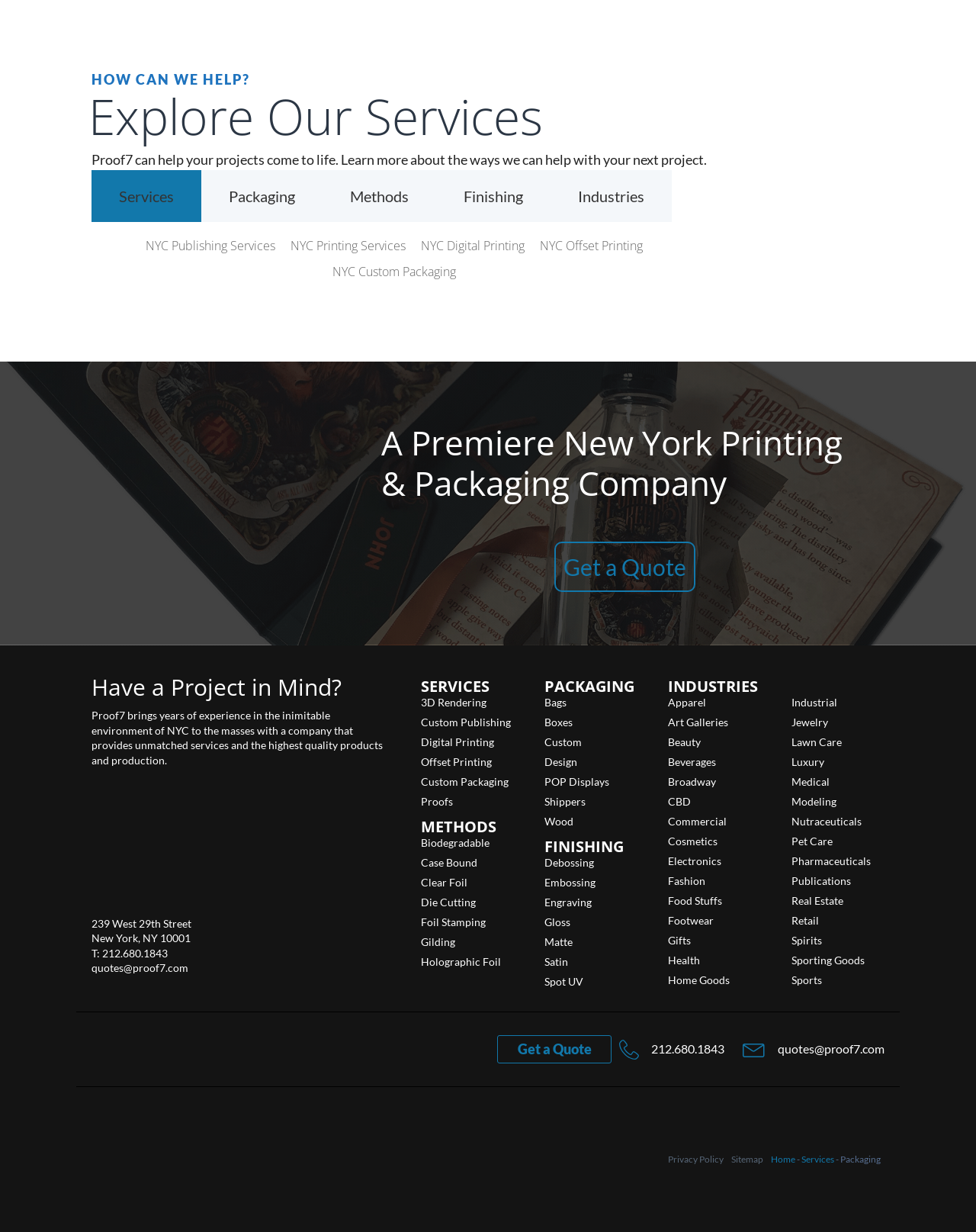Using the element description: "Pet Care", determine the bounding box coordinates for the specified UI element. The coordinates should be four float numbers between 0 and 1, [left, top, right, bottom].

[0.811, 0.679, 0.853, 0.687]